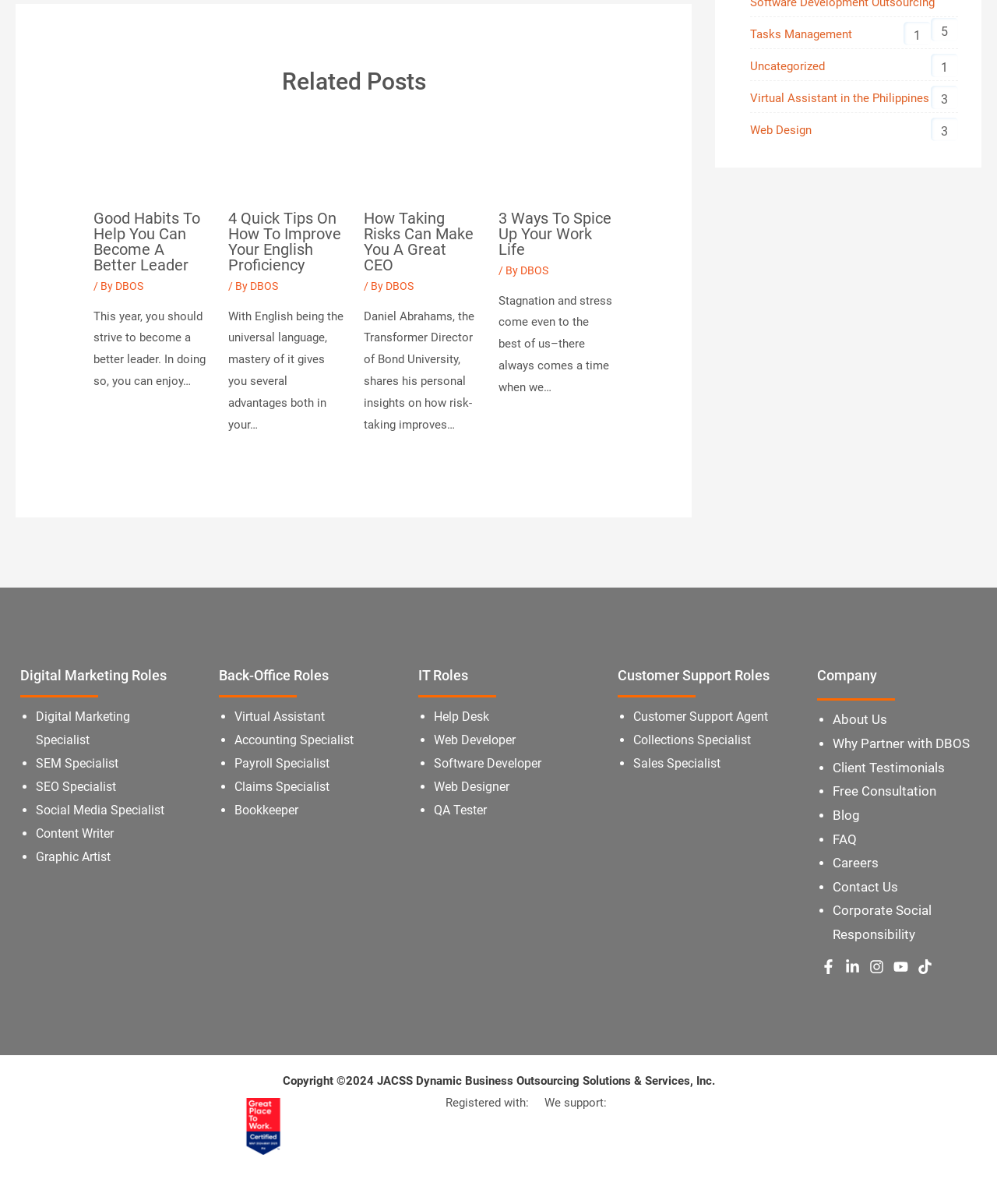What is the name of the author of the first article?
Look at the image and respond with a single word or a short phrase.

DBOS